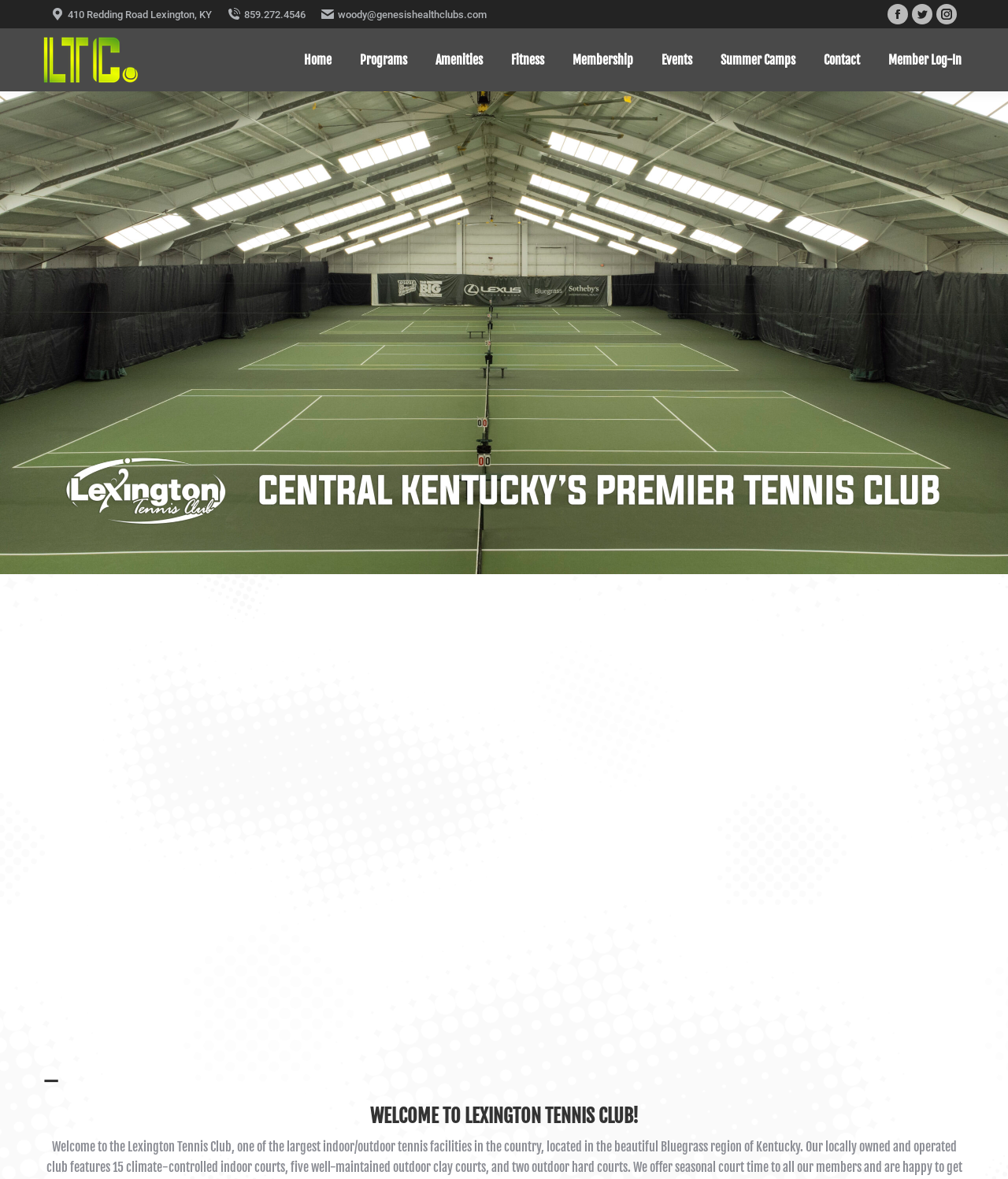What is the address of Lexington Tennis Club?
Using the visual information, reply with a single word or short phrase.

410 Redding Road Lexington, KY